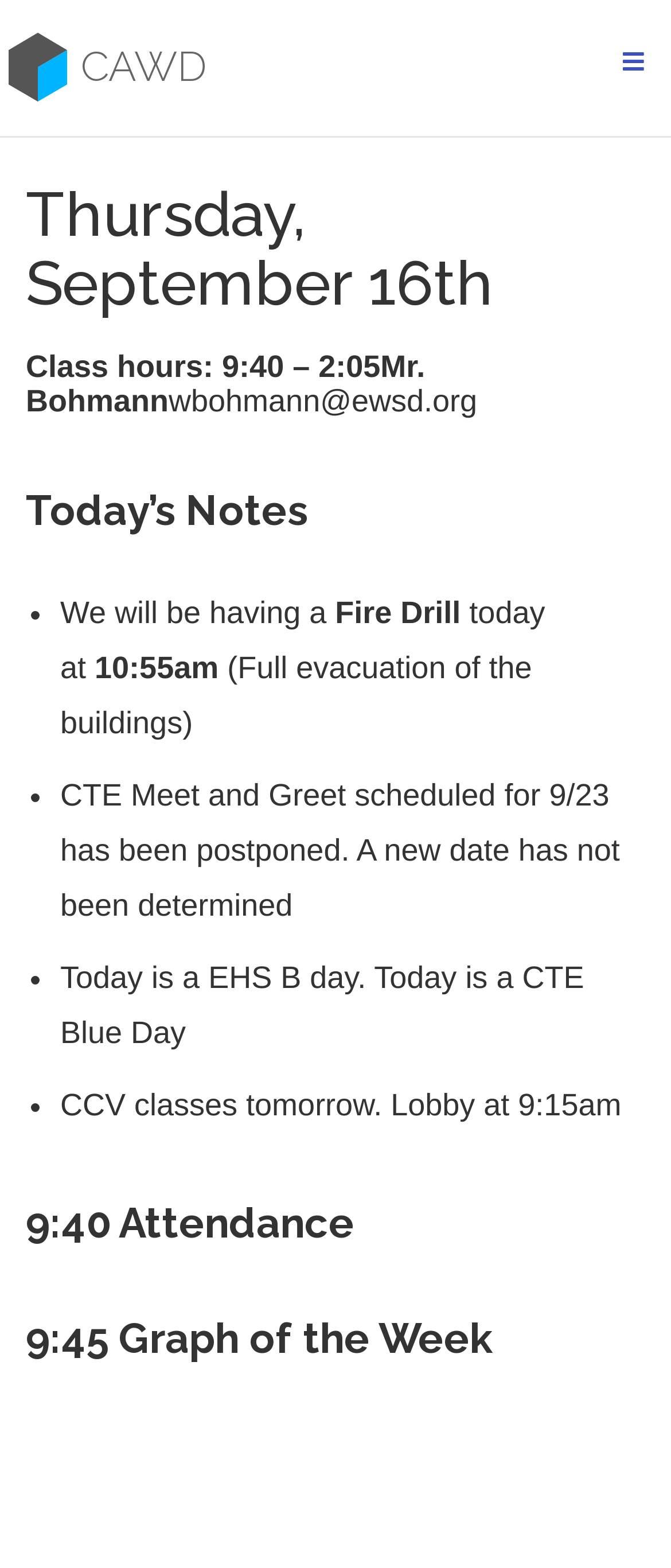What is the schedule for CCV classes?
Please provide a comprehensive answer based on the details in the screenshot.

I found the answer by looking at the list of notes under the 'Today’s Notes' heading. One of the items says 'CCV classes tomorrow. Lobby at 9:15am'.